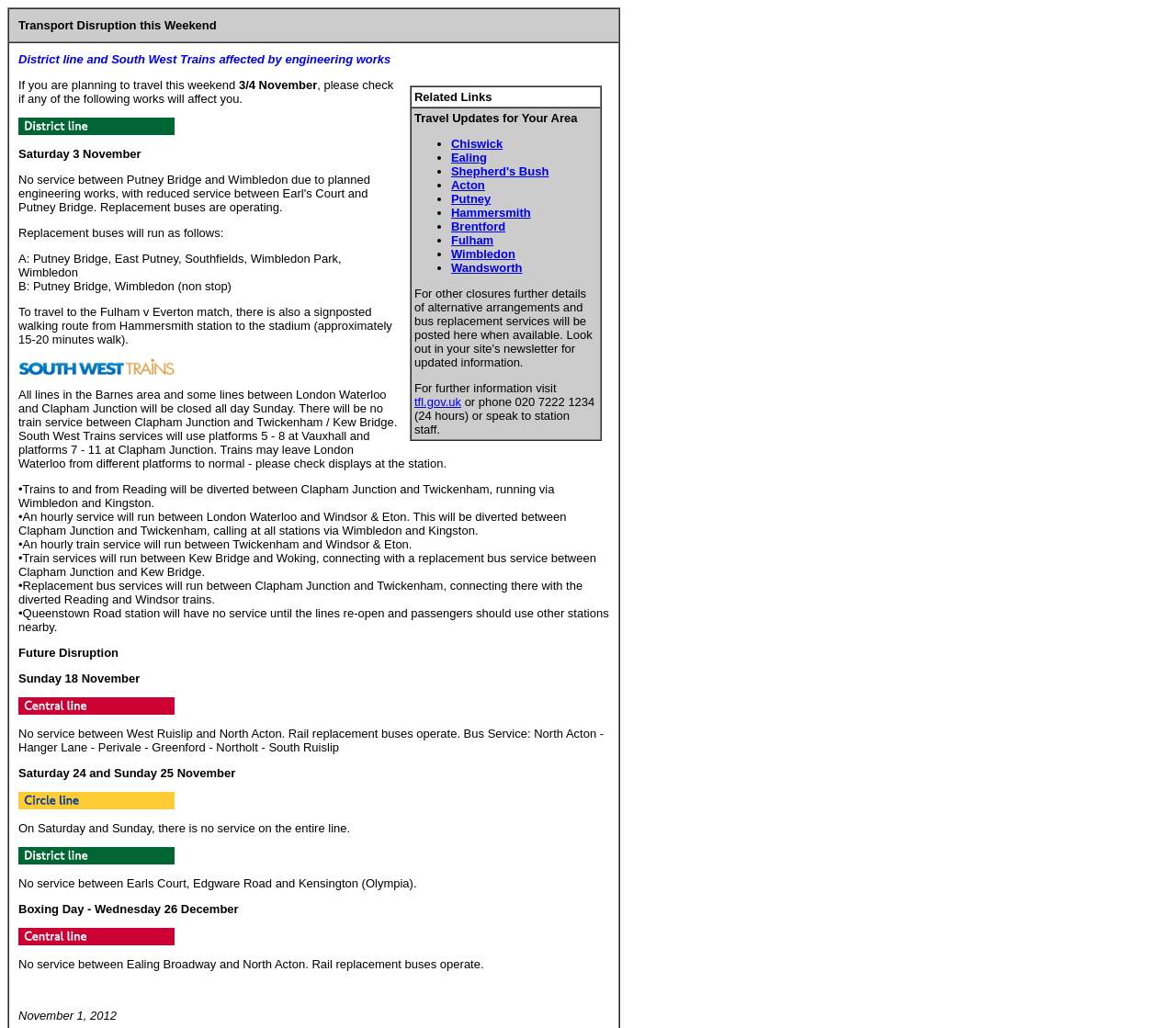Which lines are affected on Sunday 18 November?
Refer to the screenshot and deliver a thorough answer to the question presented.

According to the webpage, on Sunday 18 November, there will be no service between West Ruislip and North Acton on the Northern line, and rail replacement buses will operate.